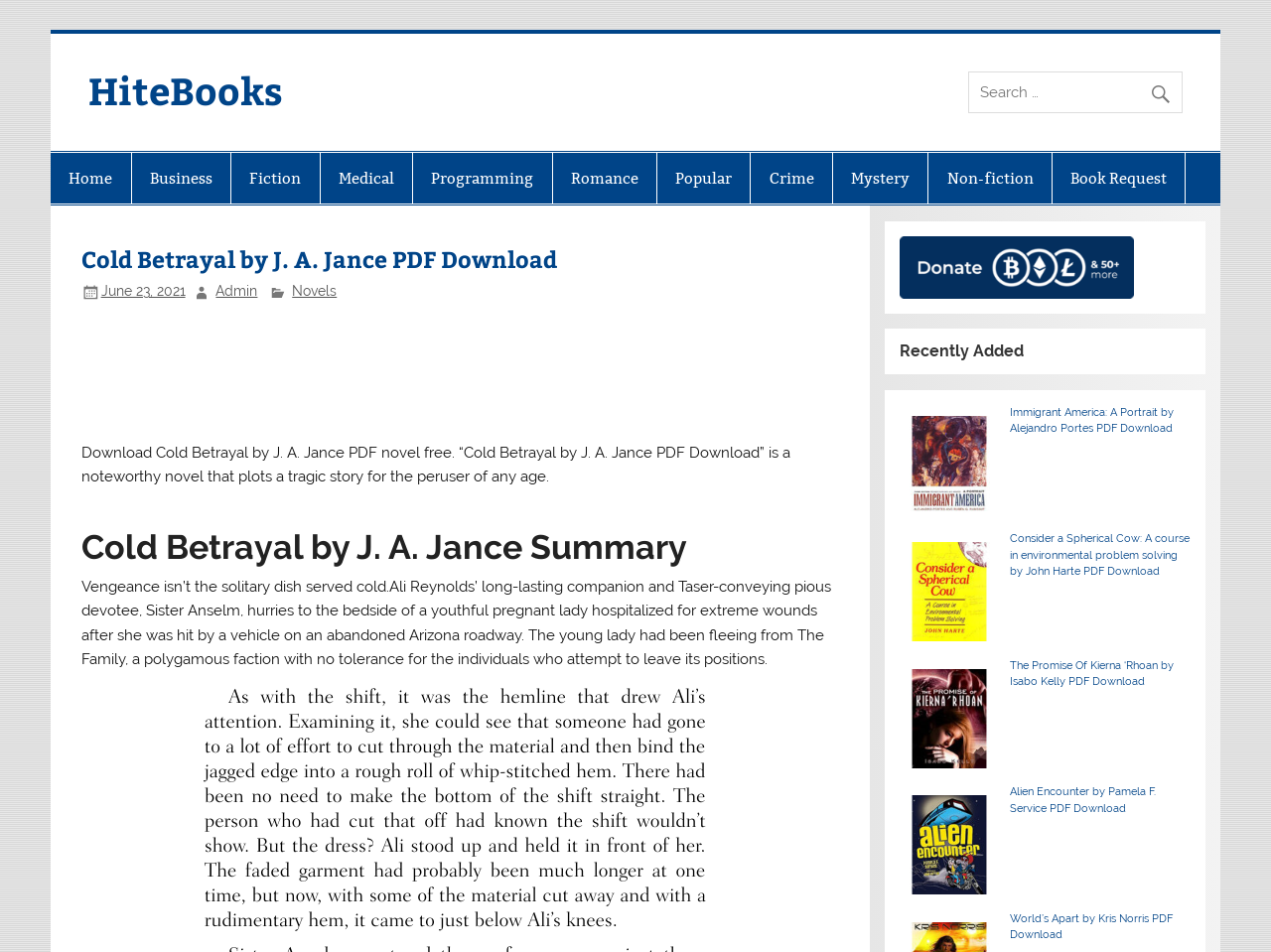How many recently added books are displayed?
Refer to the image and provide a concise answer in one word or phrase.

5